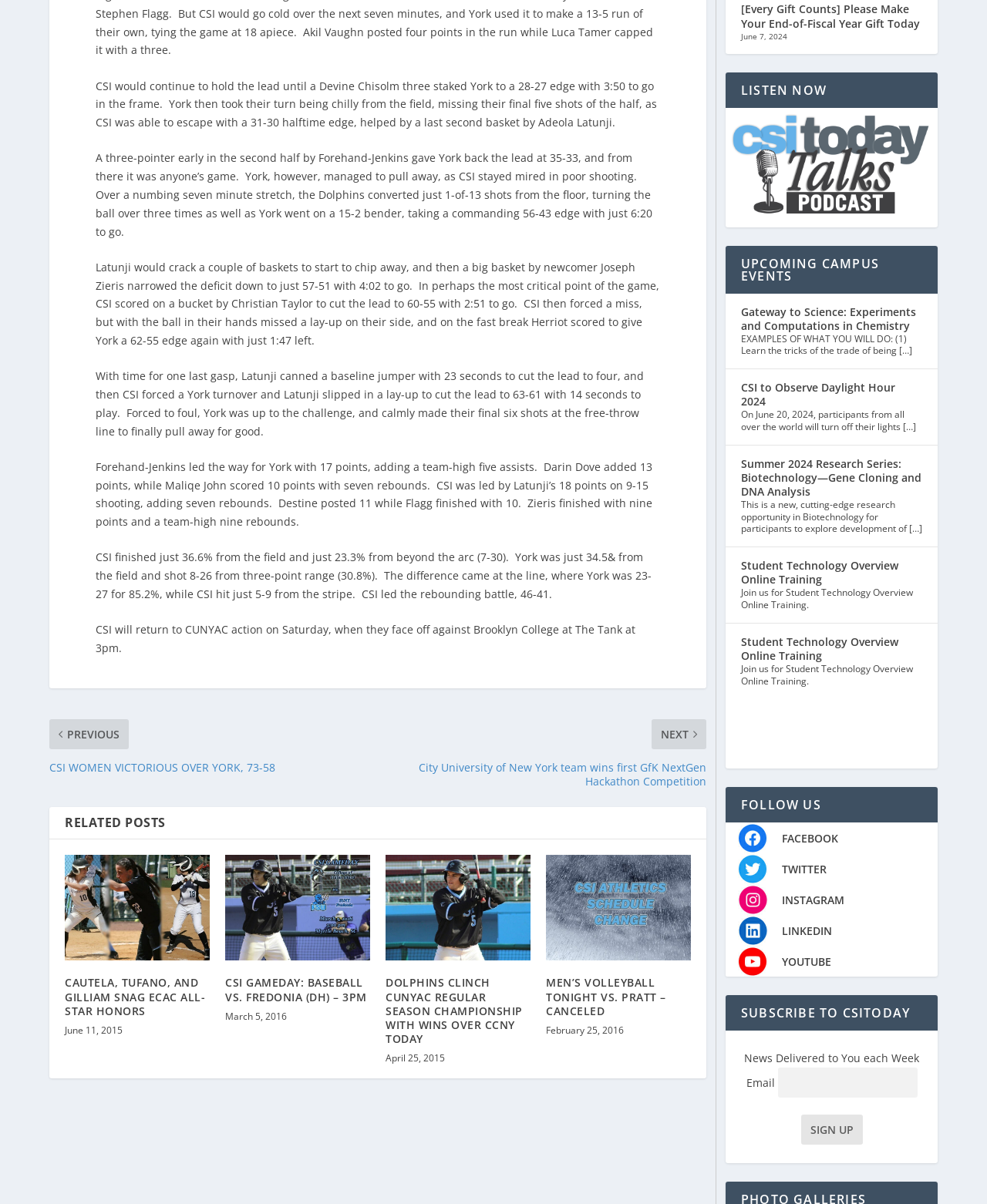Please predict the bounding box coordinates (top-left x, top-left y, bottom-right x, bottom-right y) for the UI element in the screenshot that fits the description: parent_node: Email name="EMAIL"

[0.788, 0.888, 0.929, 0.913]